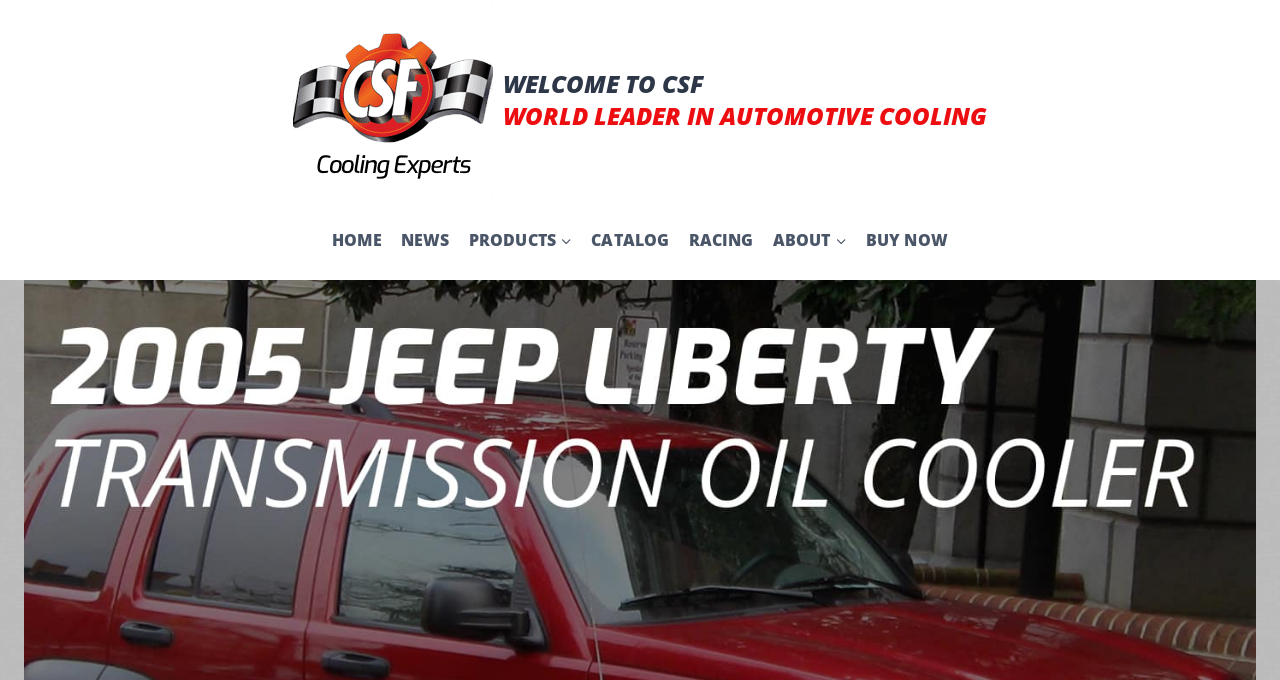Identify the bounding box coordinates for the region of the element that should be clicked to carry out the instruction: "Learn more about CSF". The bounding box coordinates should be four float numbers between 0 and 1, i.e., [left, top, right, bottom].

[0.393, 0.1, 0.771, 0.194]